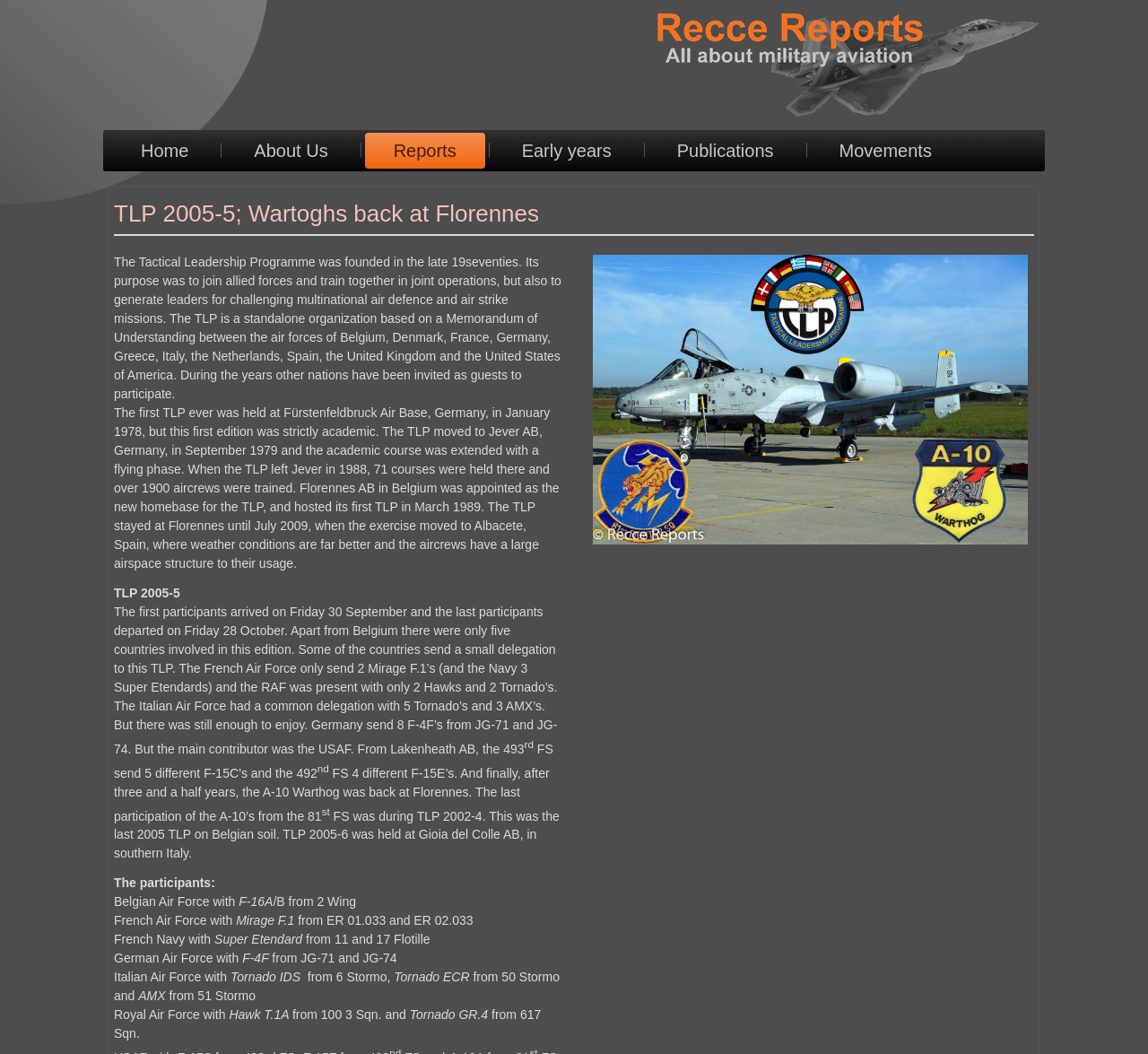Give a one-word or one-phrase response to the question:
What is the name of the air base where TLP 2005-6 was held?

Gioia del Colle AB